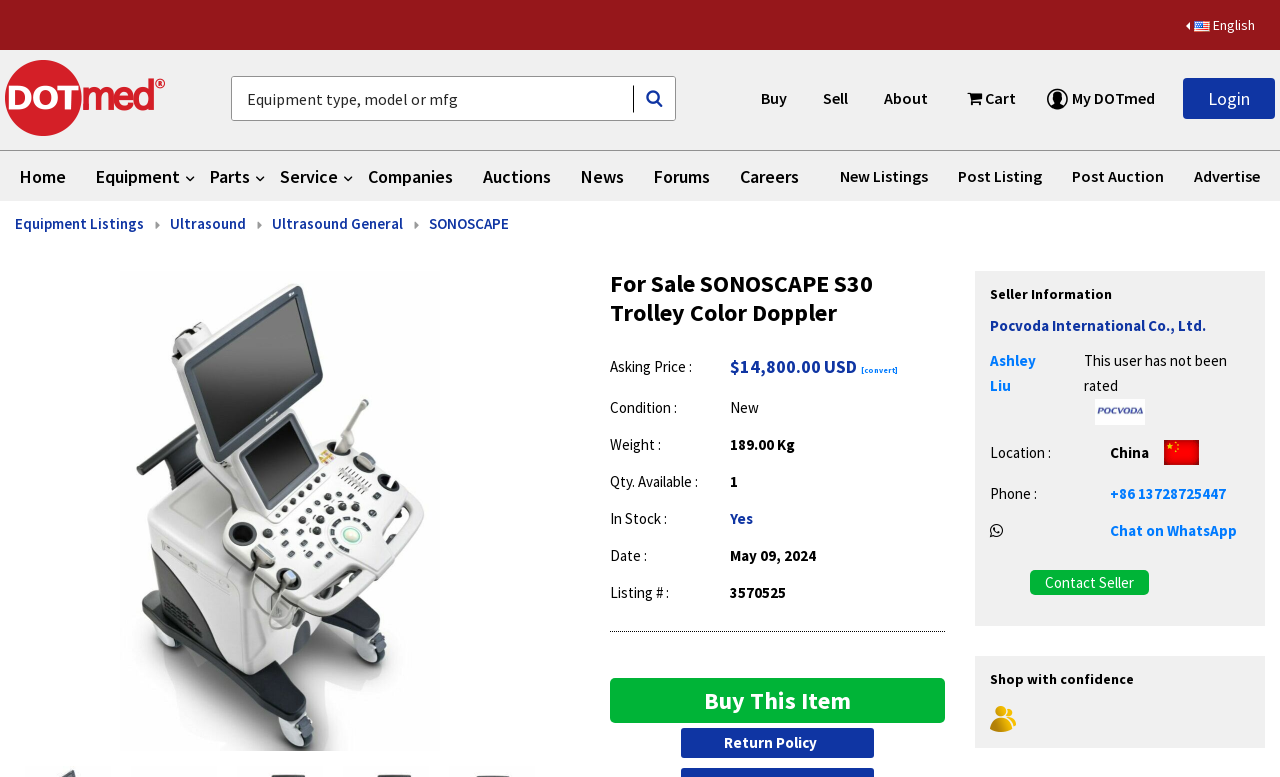Find the coordinates for the bounding box of the element with this description: "Home".

None